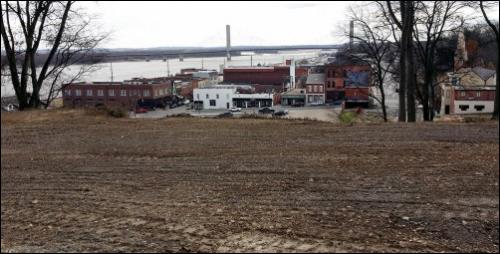What was previously located at 155 Bellevue?
Answer the question based on the image using a single word or a brief phrase.

An apartment building